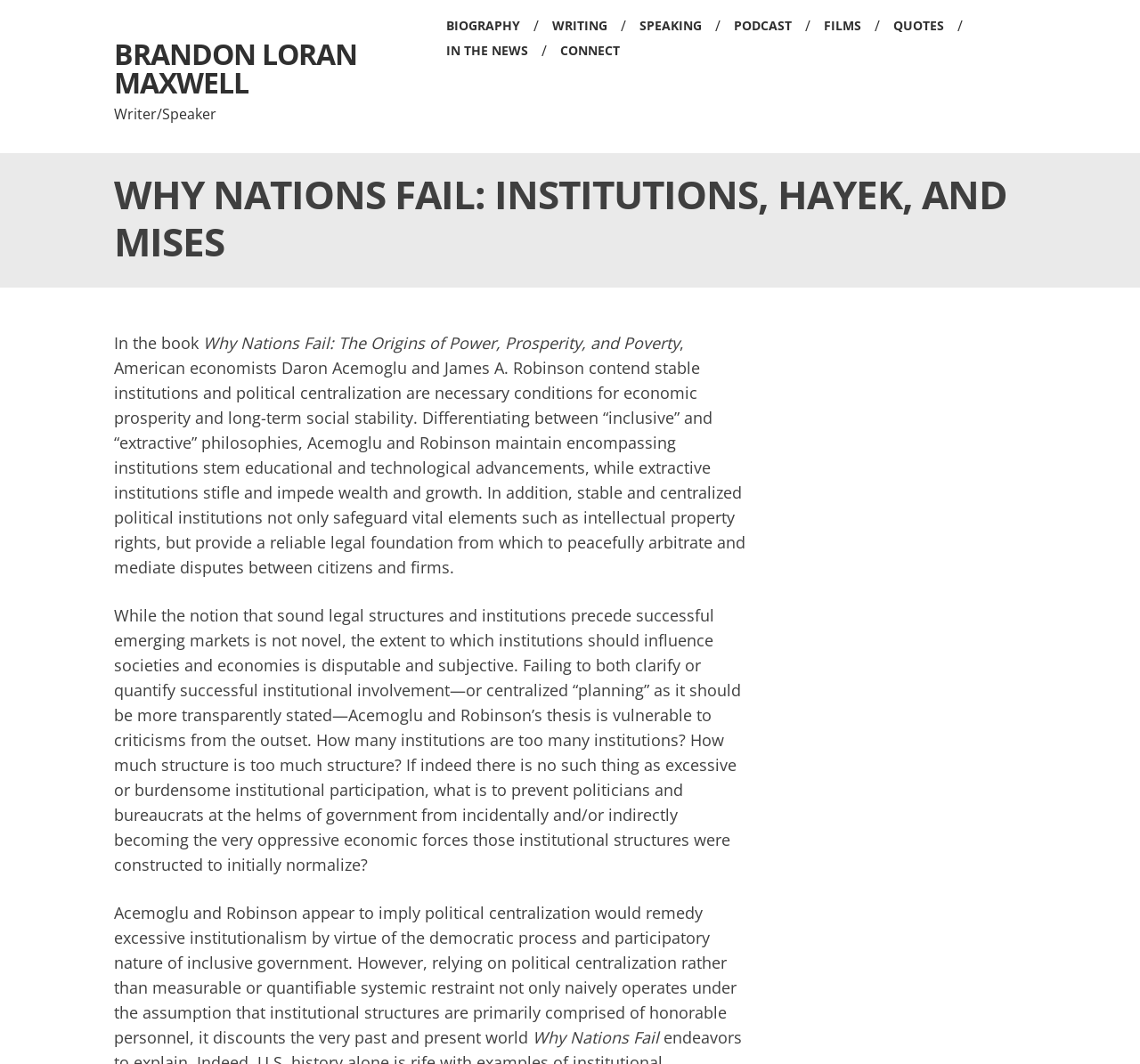Refer to the image and provide a thorough answer to this question:
What is the relationship between institutions and economic prosperity?

According to the webpage, the authors Acemoglu and Robinson contend that stable institutions and political centralization are necessary conditions for economic prosperity and long-term social stability, as mentioned in the static text element with bounding box coordinates [0.1, 0.312, 0.654, 0.543].